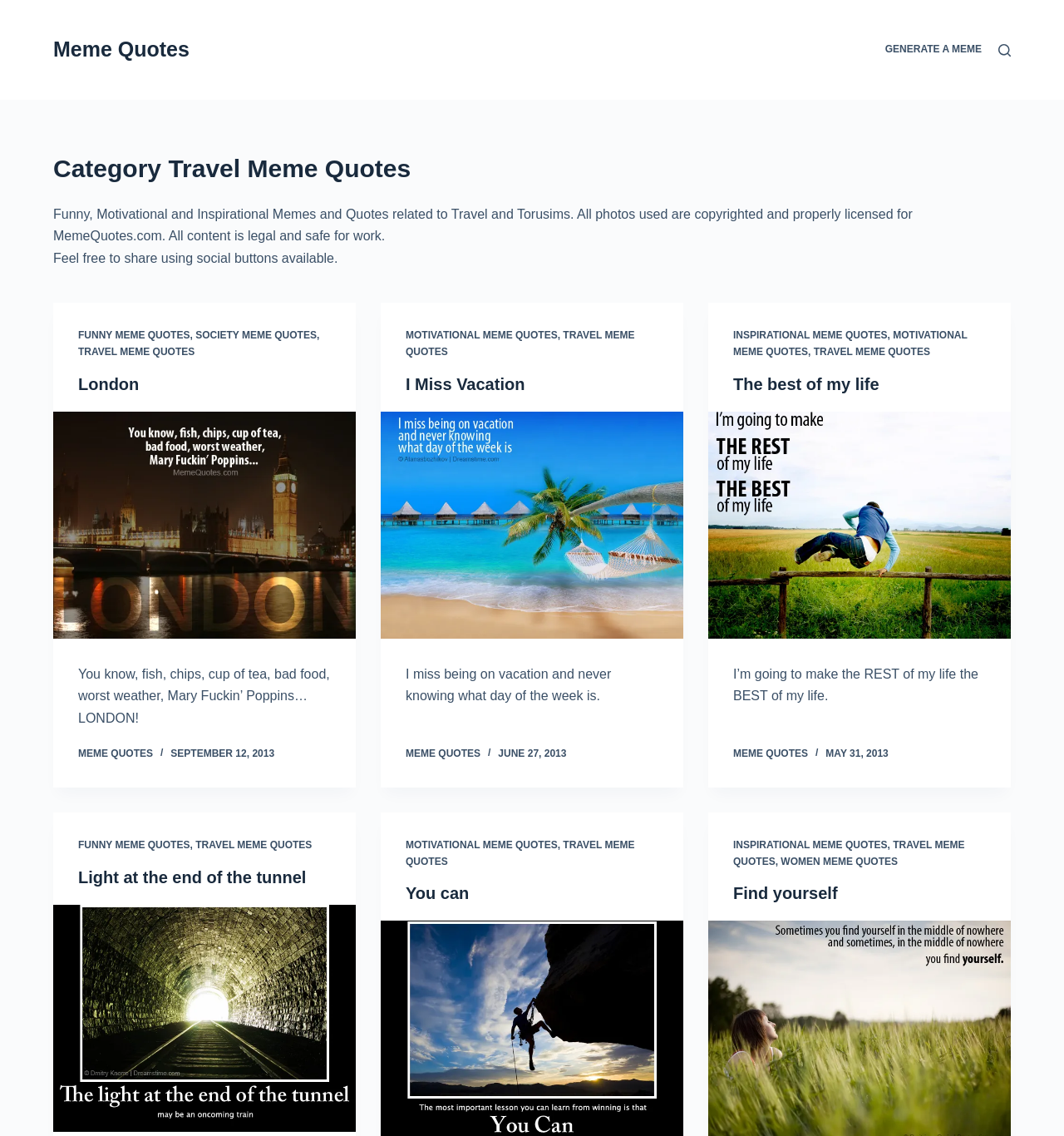Can you identify the bounding box coordinates of the clickable region needed to carry out this instruction: 'Click on 'GENERATE A MEME''? The coordinates should be four float numbers within the range of 0 to 1, stated as [left, top, right, bottom].

[0.832, 0.0, 0.923, 0.088]